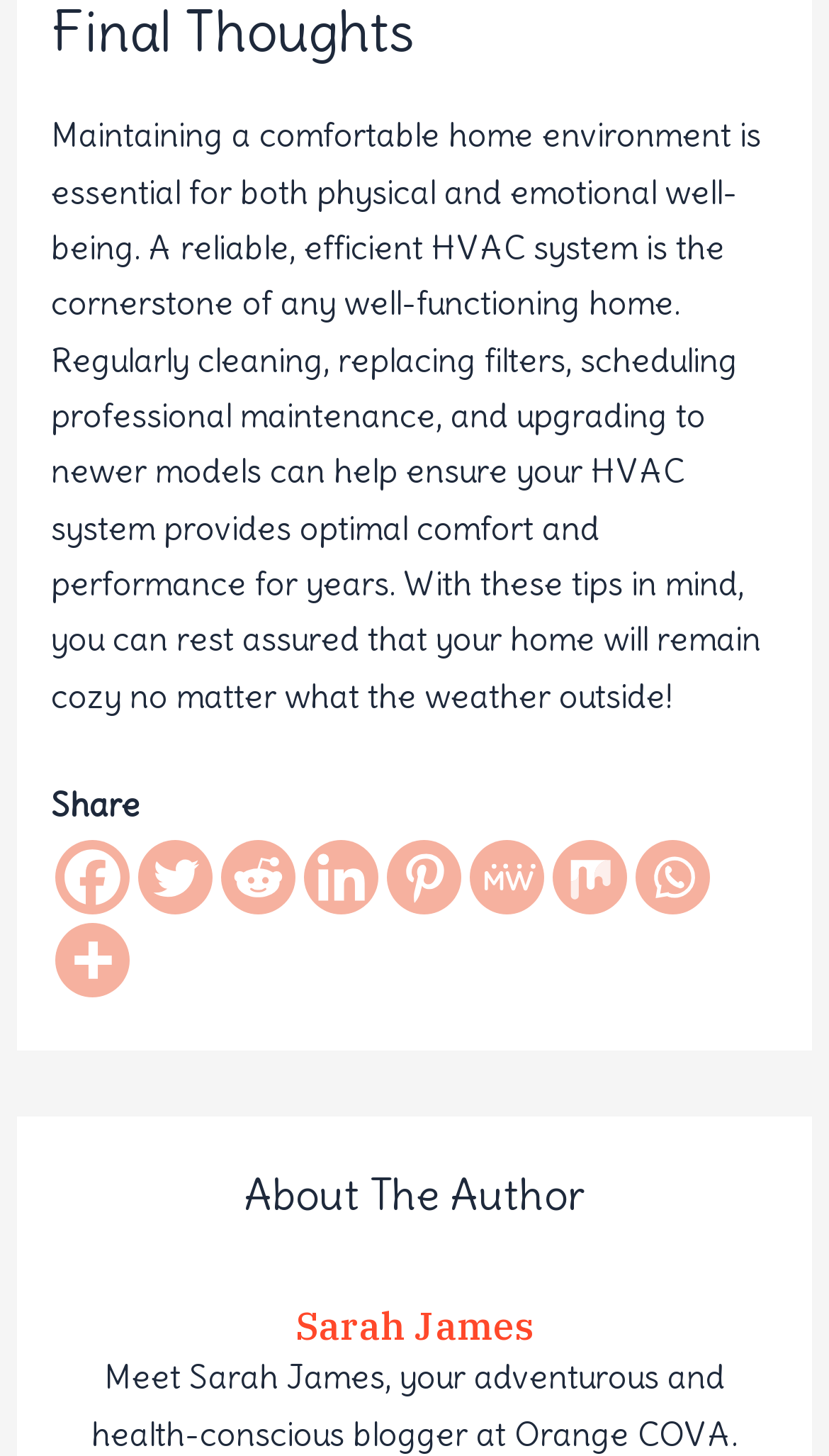What is the vertical position of the 'Share' button relative to the main text?
Look at the image and construct a detailed response to the question.

The 'Share' button is located below the main text, as indicated by its y1 coordinate (0.539) being greater than the y2 coordinate (0.492) of the main text.